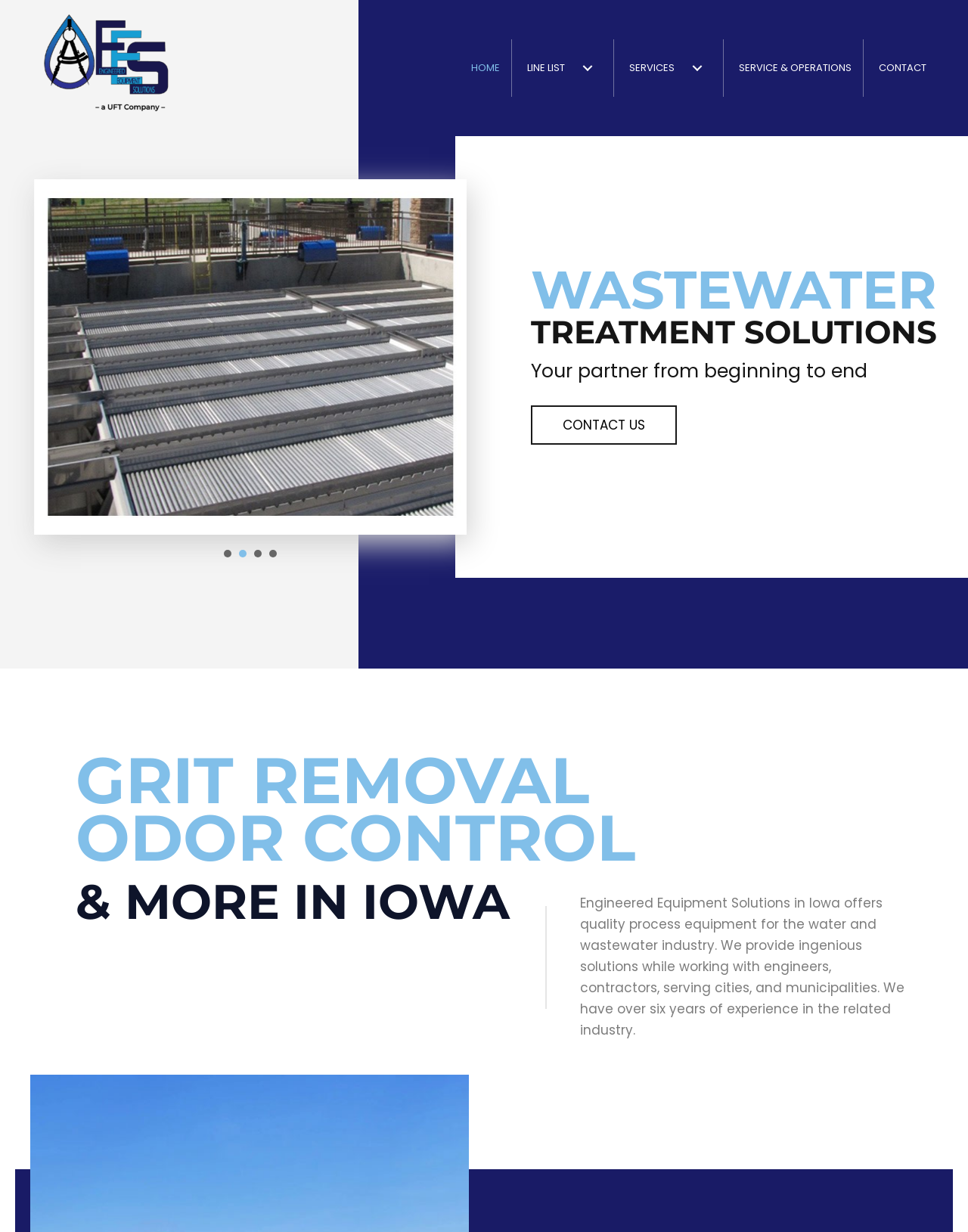What type of equipment does the company provide?
Please give a detailed and elaborate explanation in response to the question.

According to the webpage content, Engineered Equipment Solutions offers 'quality process equipment' for the water and wastewater industry. This implies that the company provides equipment related to the processing of water and wastewater.